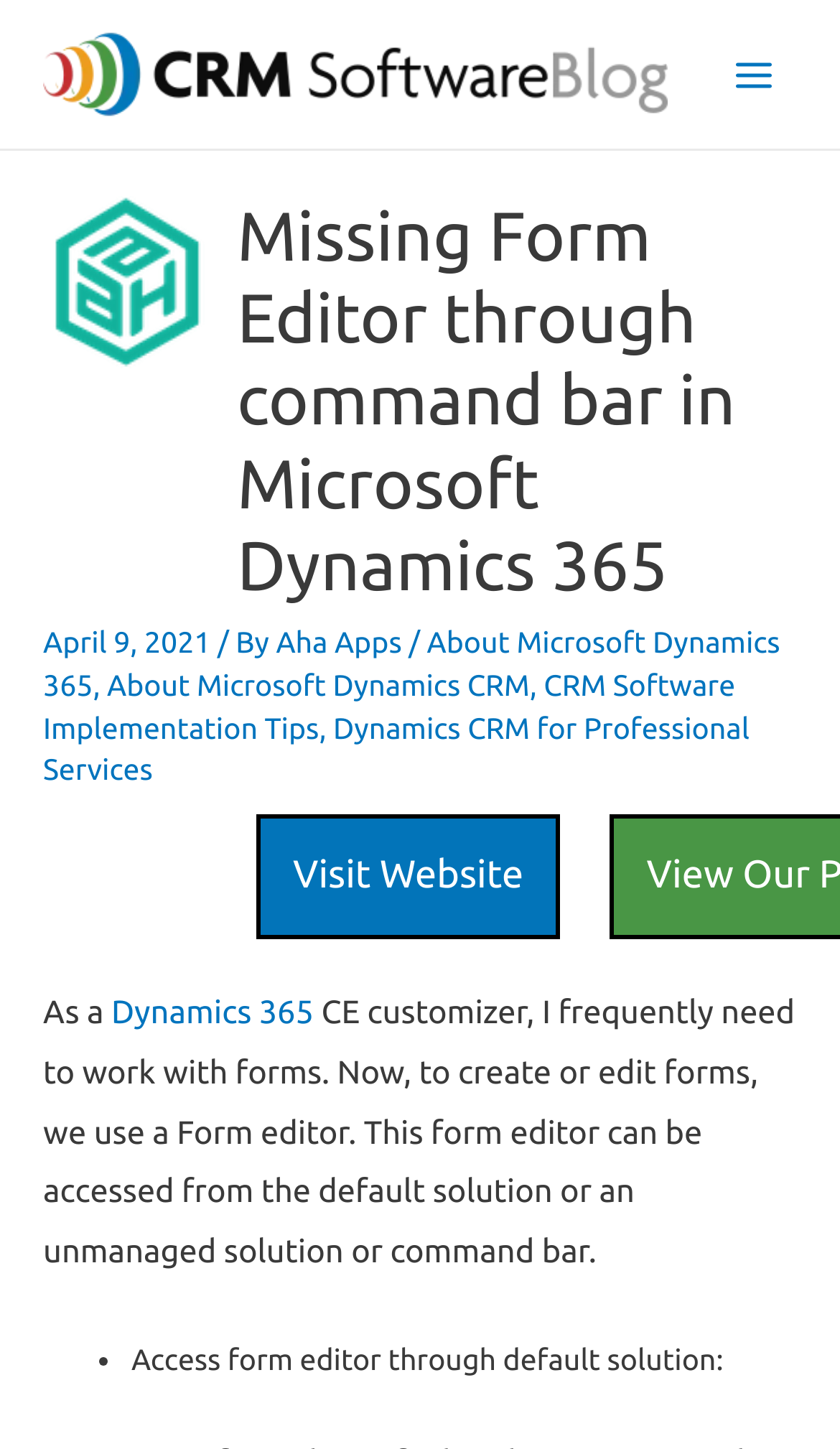Specify the bounding box coordinates of the area to click in order to follow the given instruction: "Read the article about 'Missing Form Editor through command bar in Microsoft Dynamics 365'."

[0.282, 0.135, 0.949, 0.42]